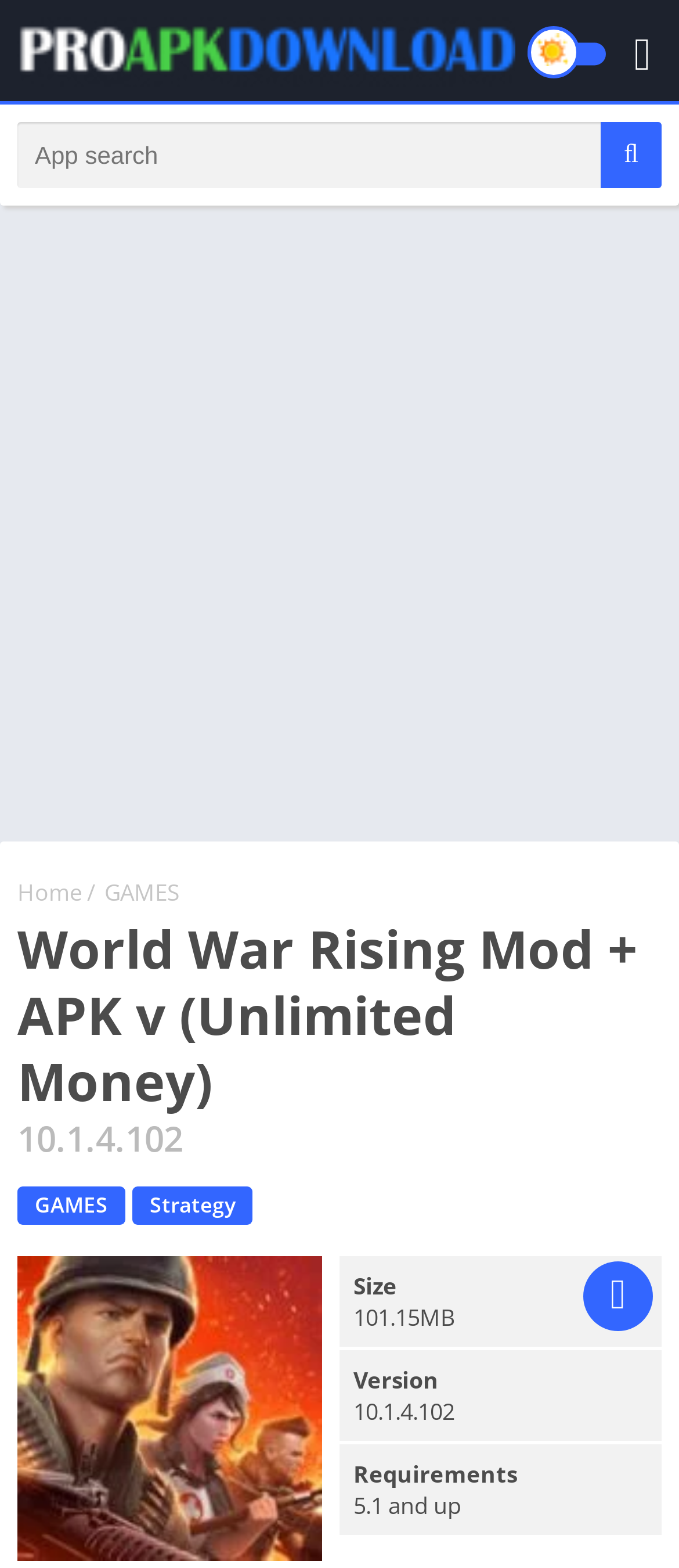Could you highlight the region that needs to be clicked to execute the instruction: "Click on the Home link"?

[0.026, 0.559, 0.121, 0.579]